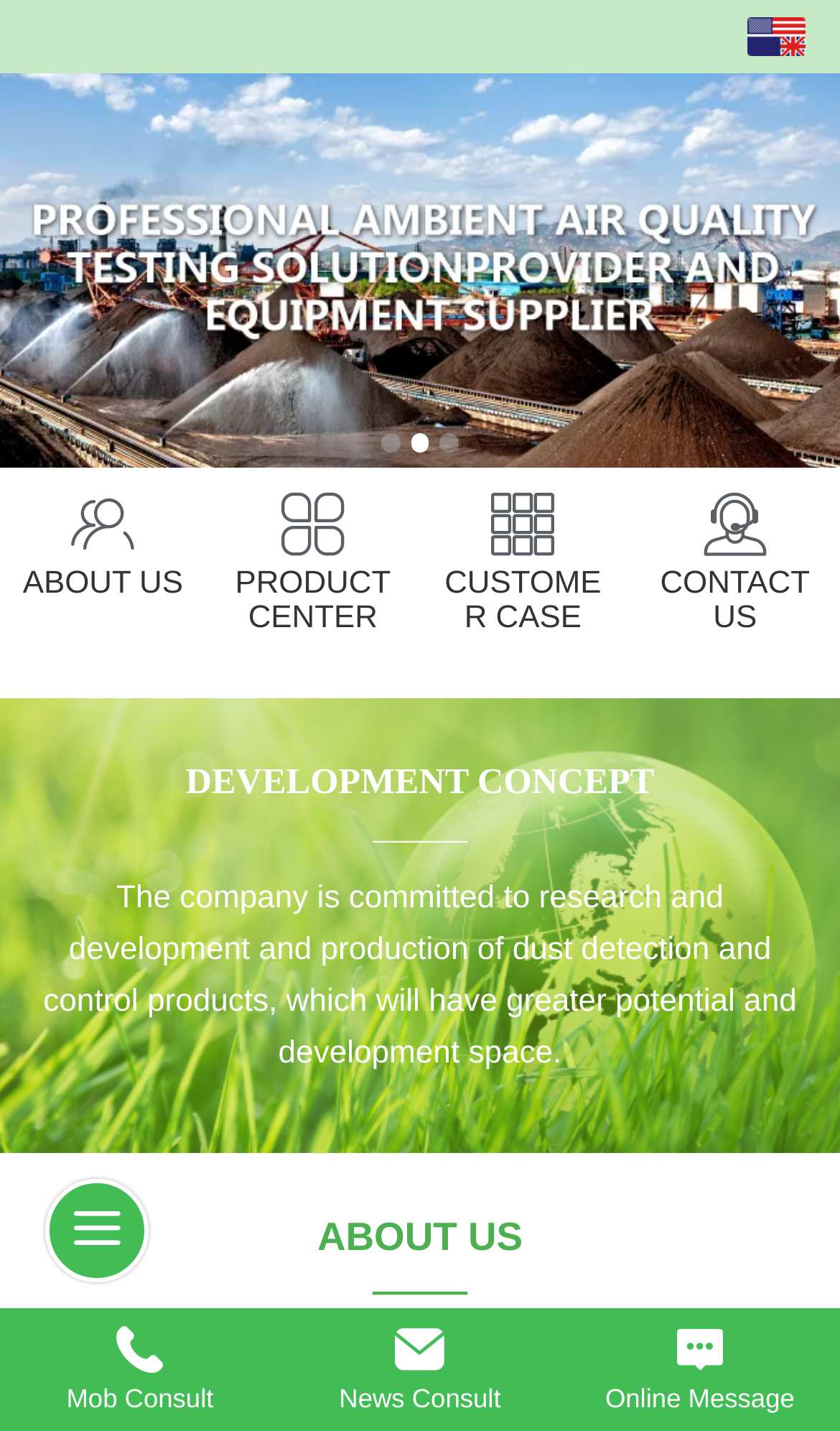Please provide a brief answer to the question using only one word or phrase: 
What is the purpose of the company?

Research and development